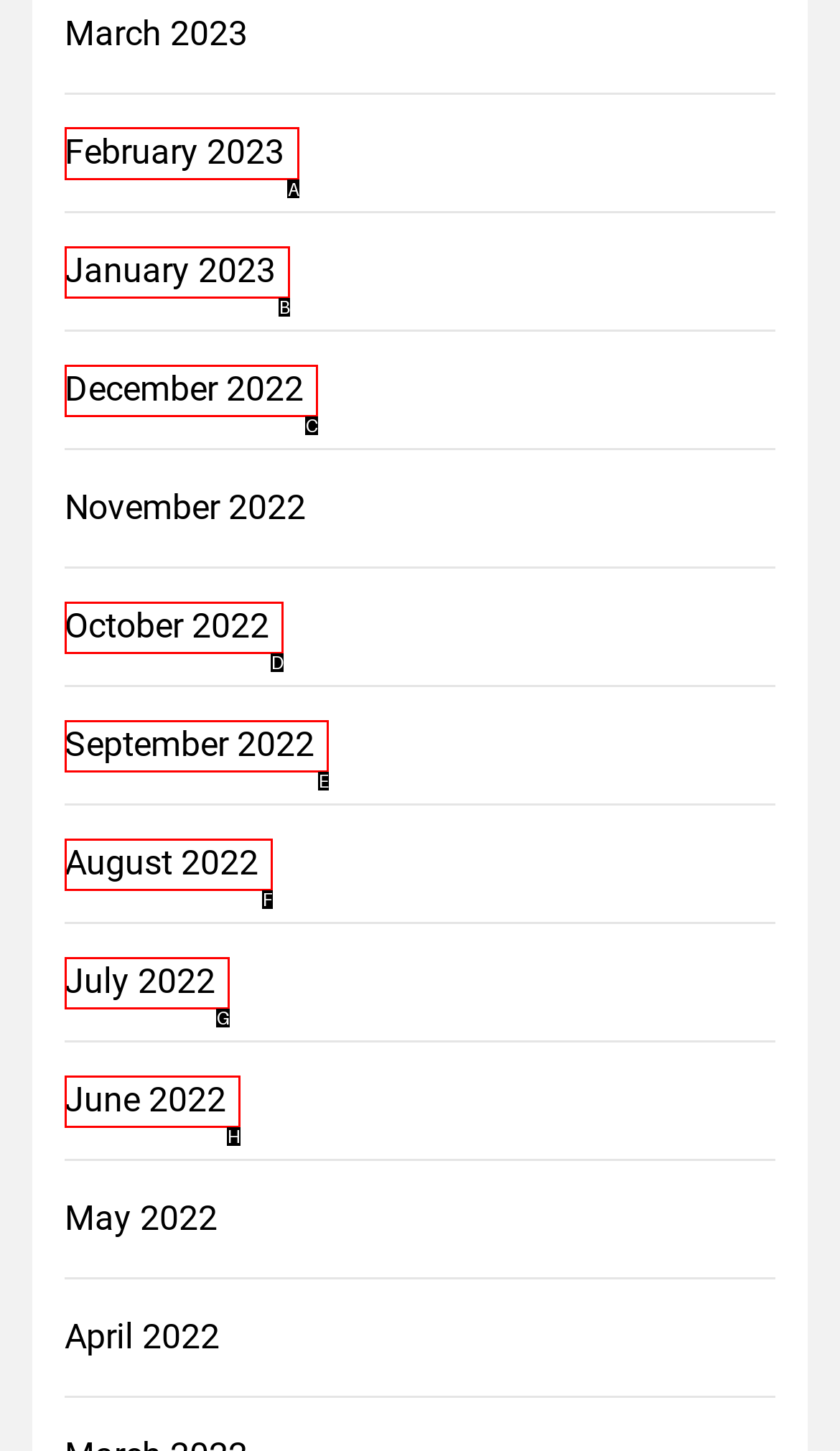Select the correct UI element to click for this task: go to February 2023.
Answer using the letter from the provided options.

A